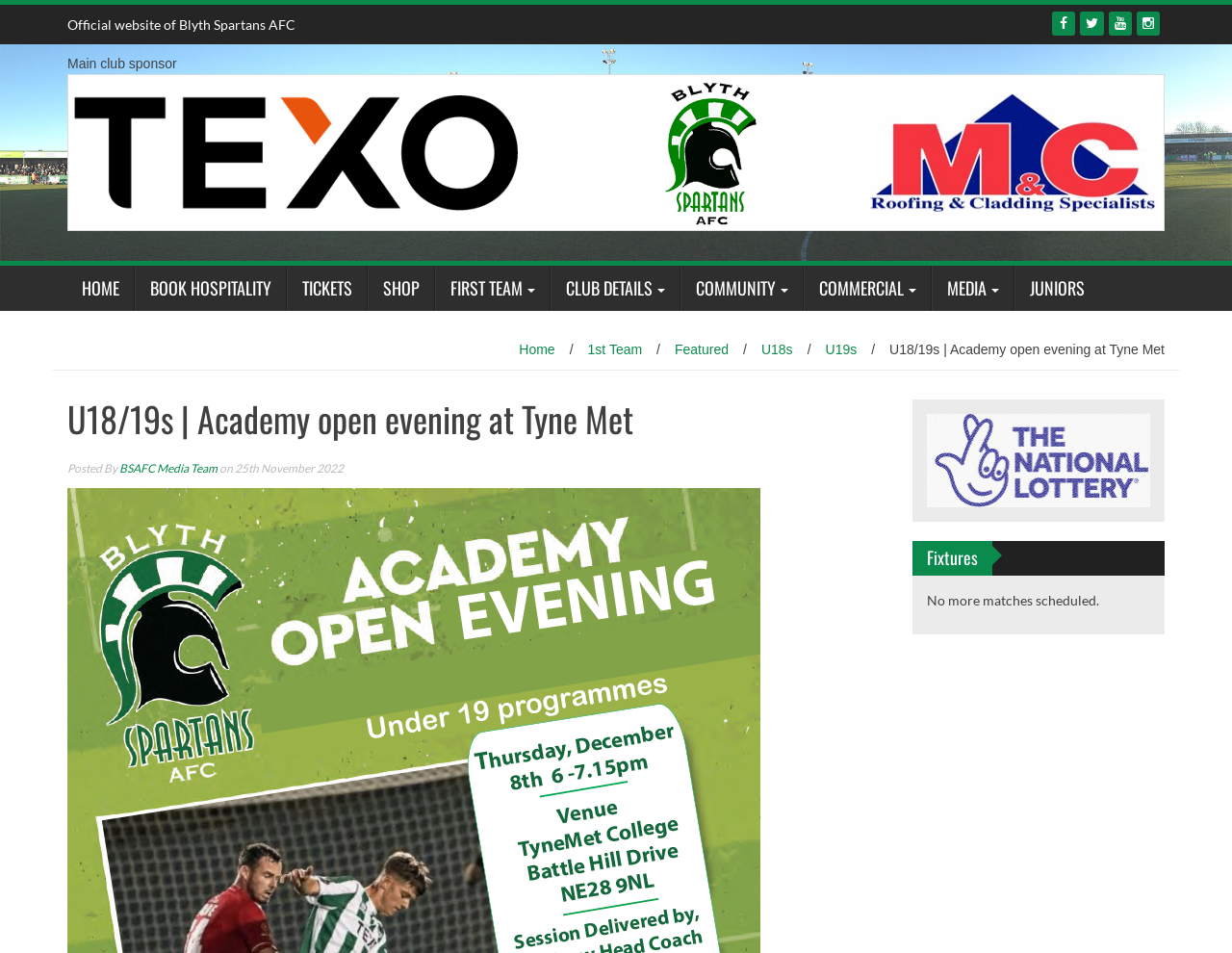Find the bounding box coordinates of the area to click in order to follow the instruction: "View the U18/19s Academy open evening details".

[0.722, 0.359, 0.945, 0.375]